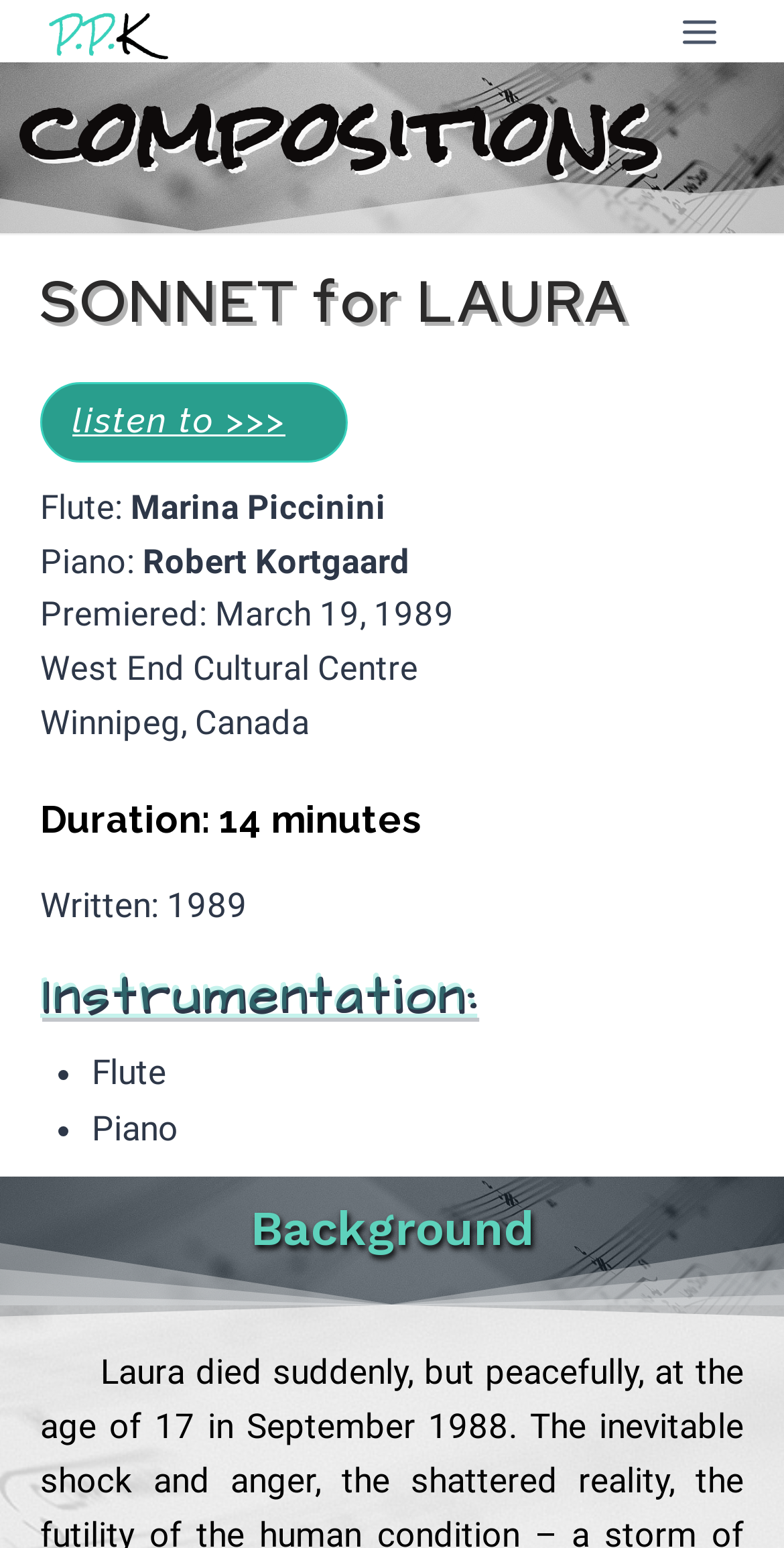Bounding box coordinates are given in the format (top-left x, top-left y, bottom-right x, bottom-right y). All values should be floating point numbers between 0 and 1. Provide the bounding box coordinate for the UI element described as: Toggle Menu

[0.844, 0.0, 0.938, 0.041]